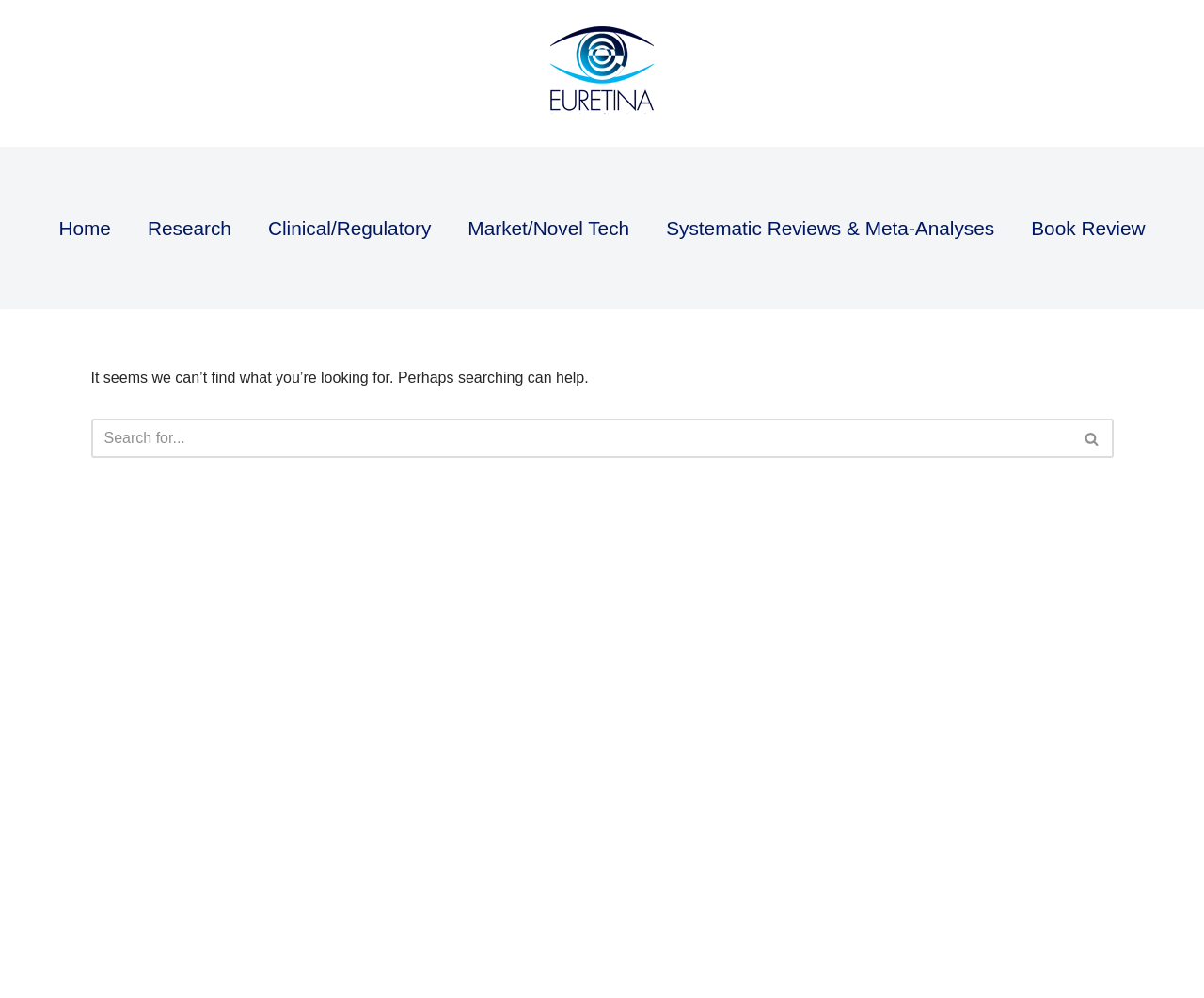Identify the bounding box coordinates of the HTML element based on this description: "parent_node: Search for... aria-label="Search"".

[0.889, 0.42, 0.925, 0.459]